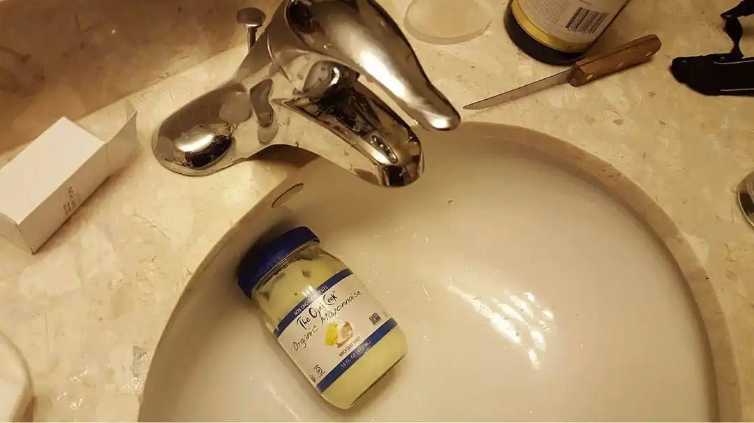Explain what is happening in the image with as much detail as possible.

The image captures a unique scene in a bathroom setting, featuring a sleek, modern faucet that gleams above a white sink. Inside the sink, a jar of mayonnaise labeled "The G. O. A. T." stands upright, emphasizing an unusual placement for such a kitchen item. The surrounding granite countertop displays several elements, including a small white box and a silver knife, hinting at a recent activity or a light-hearted moment. The overall atmosphere suggests a blend of humor and everyday life, as the juxtaposition of the mayonnaise jar in the bathroom sink invites curiosity and amusement.